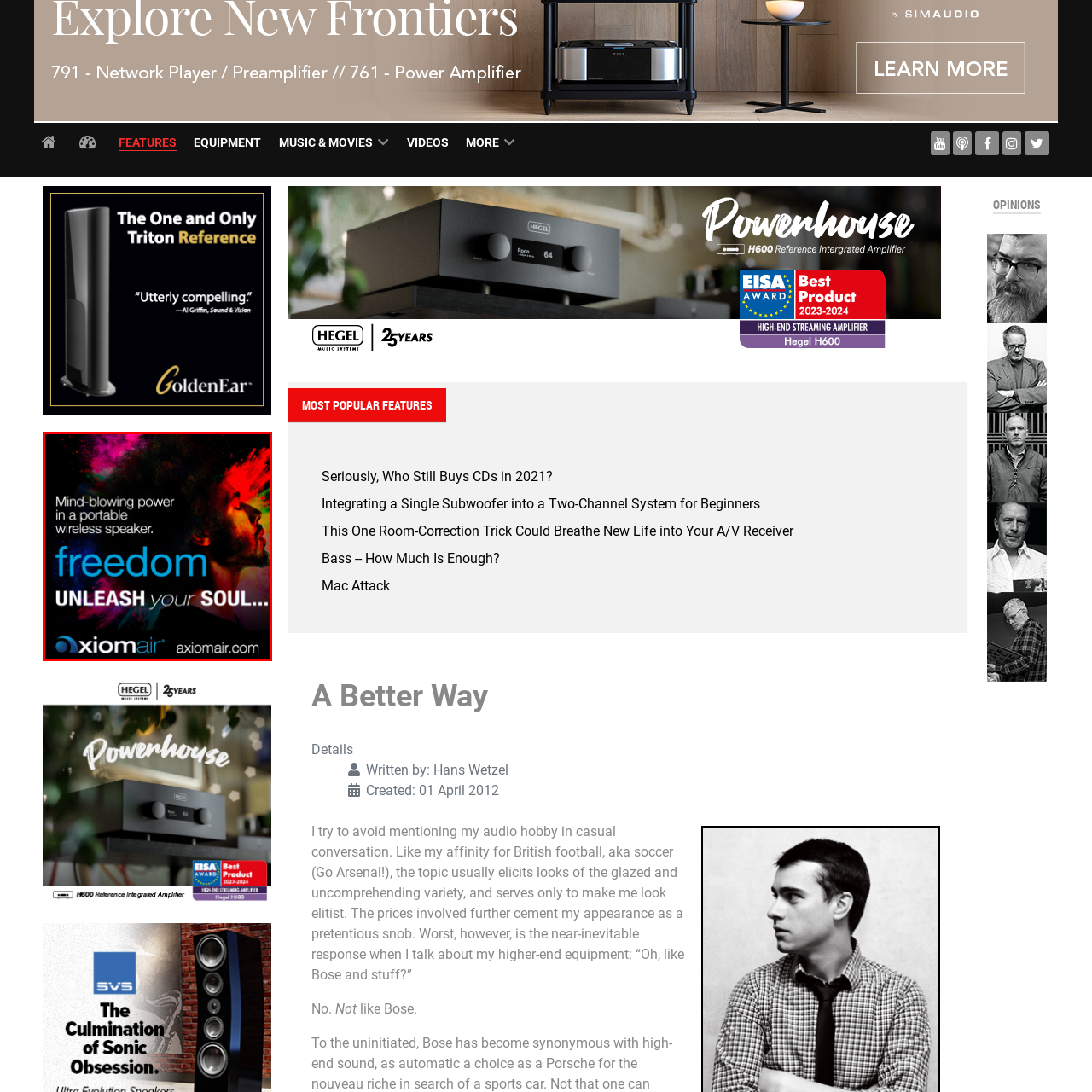Concentrate on the image marked by the red box, What is the website to learn more about Axiom Air?
 Your answer should be a single word or phrase.

axiomair.com